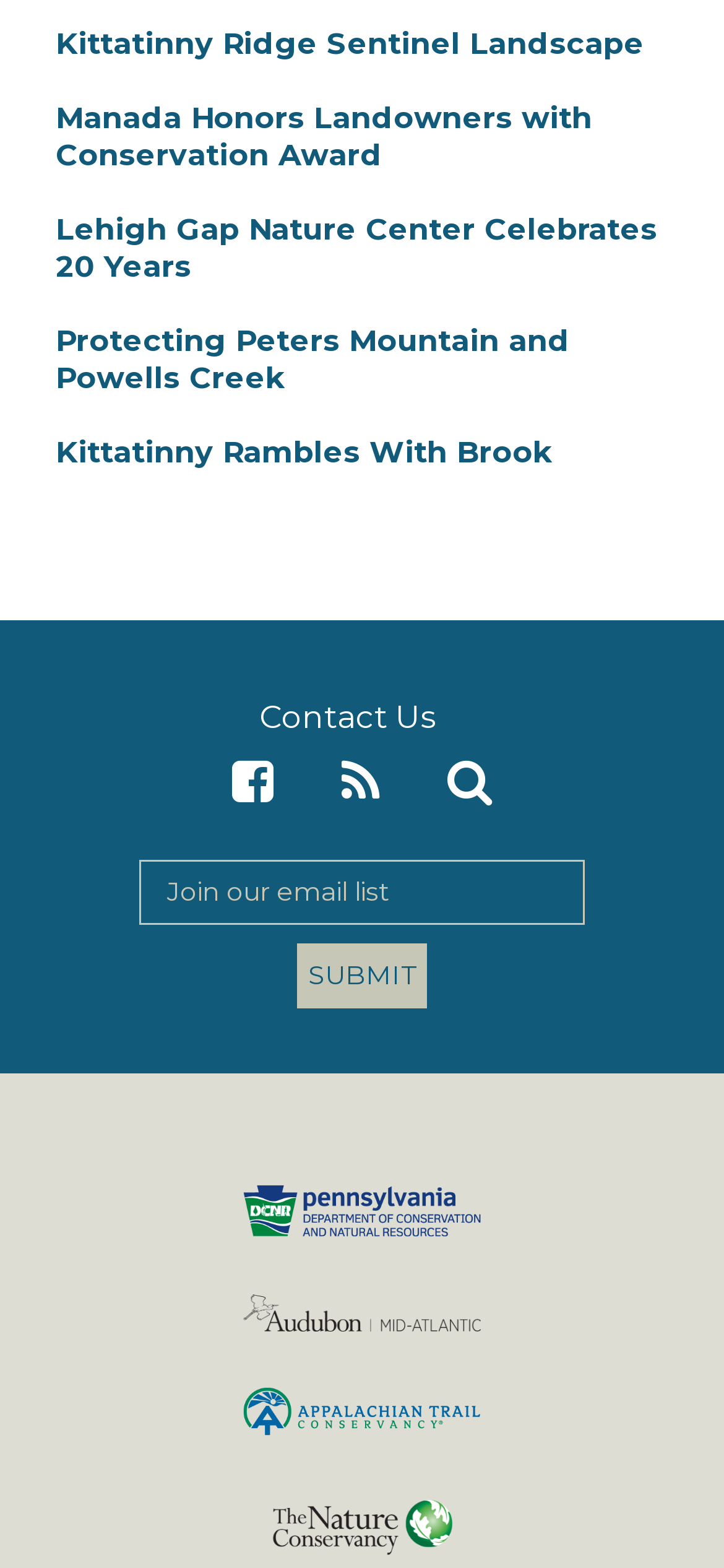From the screenshot, find the bounding box of the UI element matching this description: "name="input_1" placeholder="Join our email list"". Supply the bounding box coordinates in the form [left, top, right, bottom], each a float between 0 and 1.

[0.192, 0.548, 0.808, 0.589]